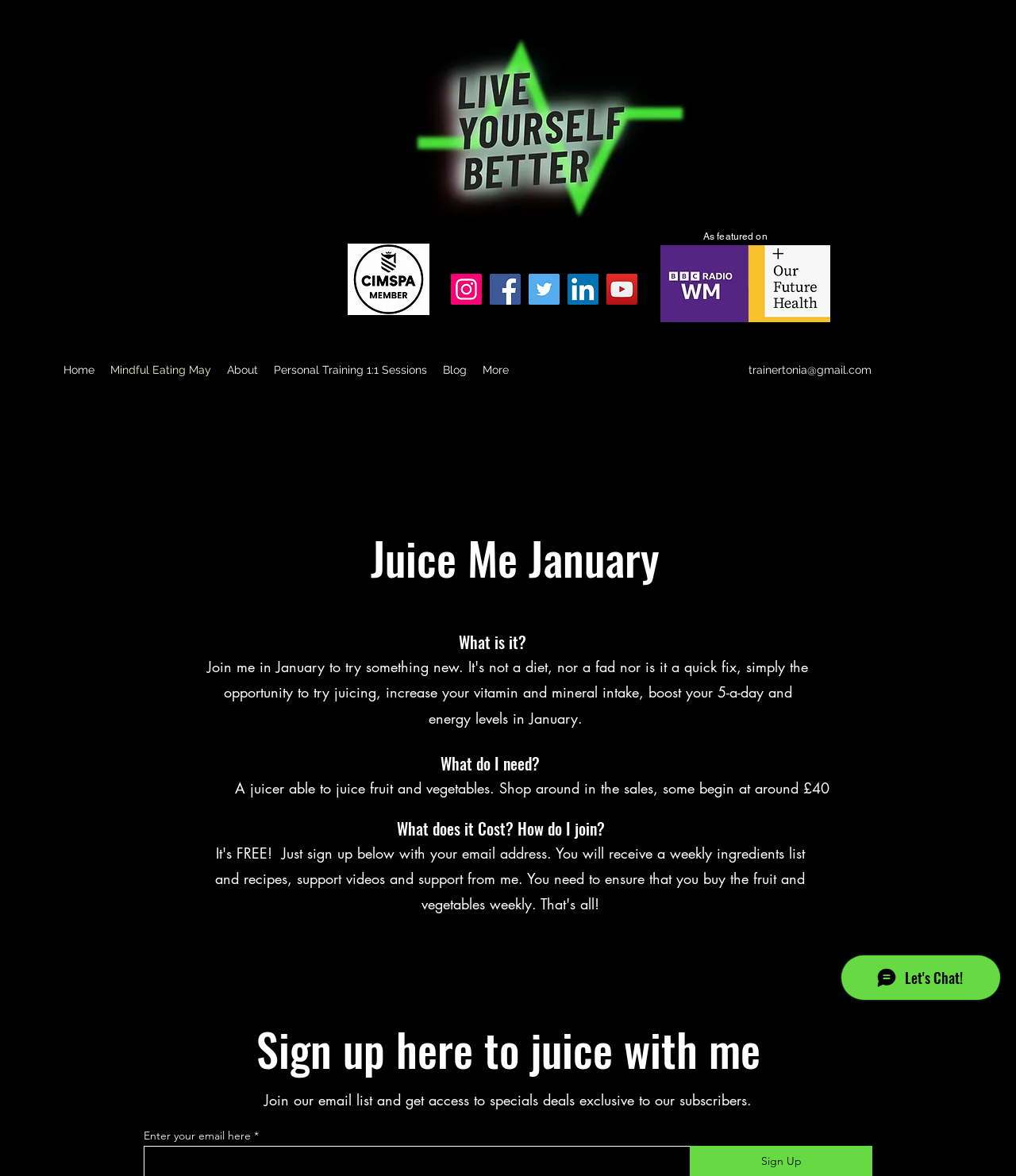What is required to join the program?
From the image, respond with a single word or phrase.

A juicer